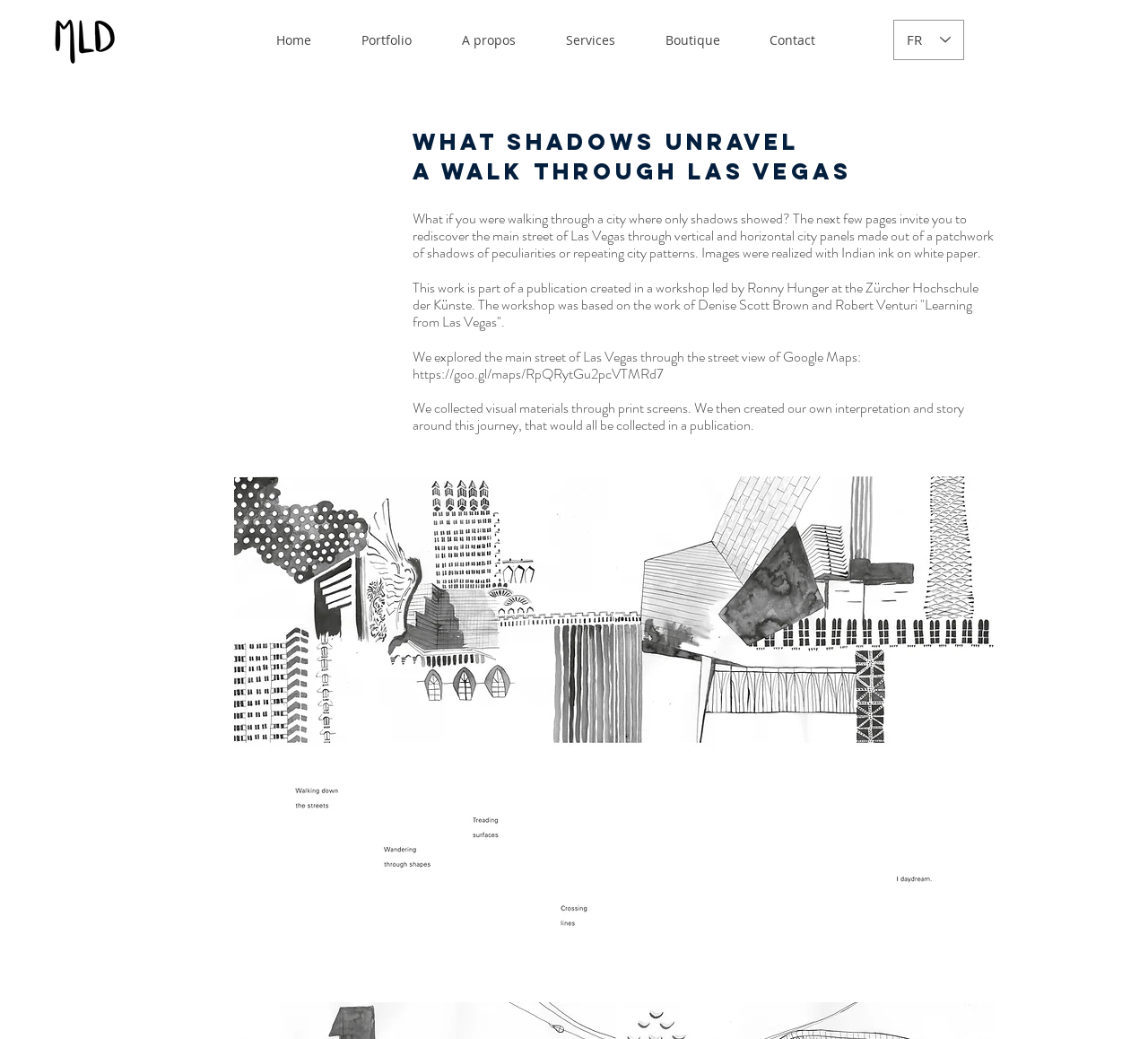What is the language currently selected?
Please give a detailed and elaborate answer to the question.

I looked at the combobox element with the description 'Language Selector - French selected' and found that the static text 'FR' is a child element, indicating that French is the currently selected language.